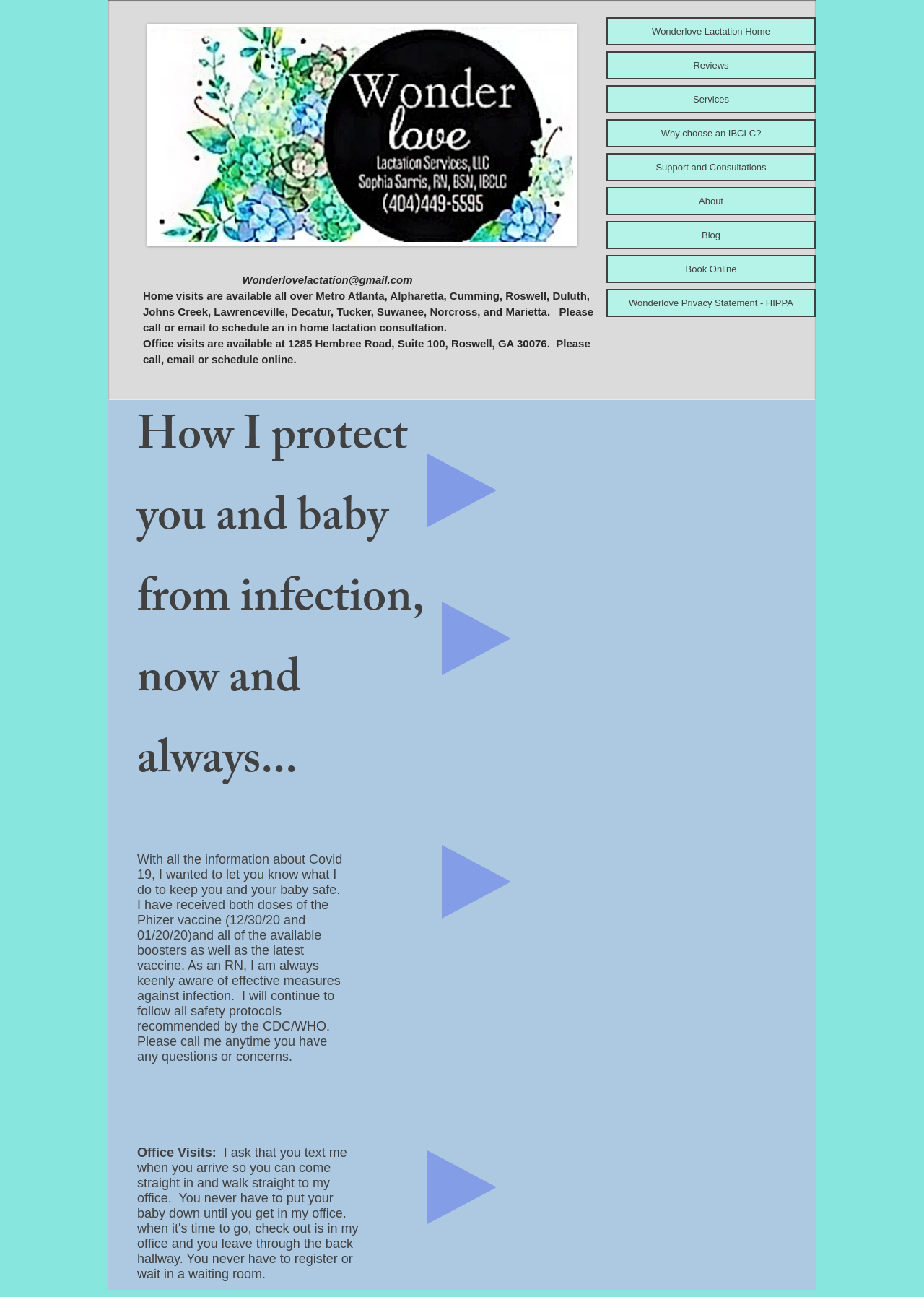Summarize the webpage comprehensively, mentioning all visible components.

The webpage is about Wonderlove Lactation, a service that provides lactation visits and consultations. At the top of the page, there is a large image taking up about half of the screen width, with a heading that spans across the top of the page, providing contact information and a brief description of the service.

Below the image, there is a navigation menu with 9 links, including "Home", "Reviews", "Services", and "About", among others. These links are aligned to the right side of the page.

The main content of the page is divided into two sections. The first section has a heading that asks "How I protect you and baby from infection, now and always..." and provides a list of 5 paragraphs describing the measures taken to ensure safety and hygiene during lactation visits. These paragraphs are arranged vertically, with the first one starting from the top-left corner of the section and the subsequent ones following below it.

The second section is a brief description of office visits, with a heading "Office Visits:" and a short paragraph of text. This section is located below the first section, aligned to the left side of the page.

Throughout the page, there are no other images besides the initial one at the top. The text is arranged in a clear and readable format, with headings and paragraphs separated by sufficient whitespace.